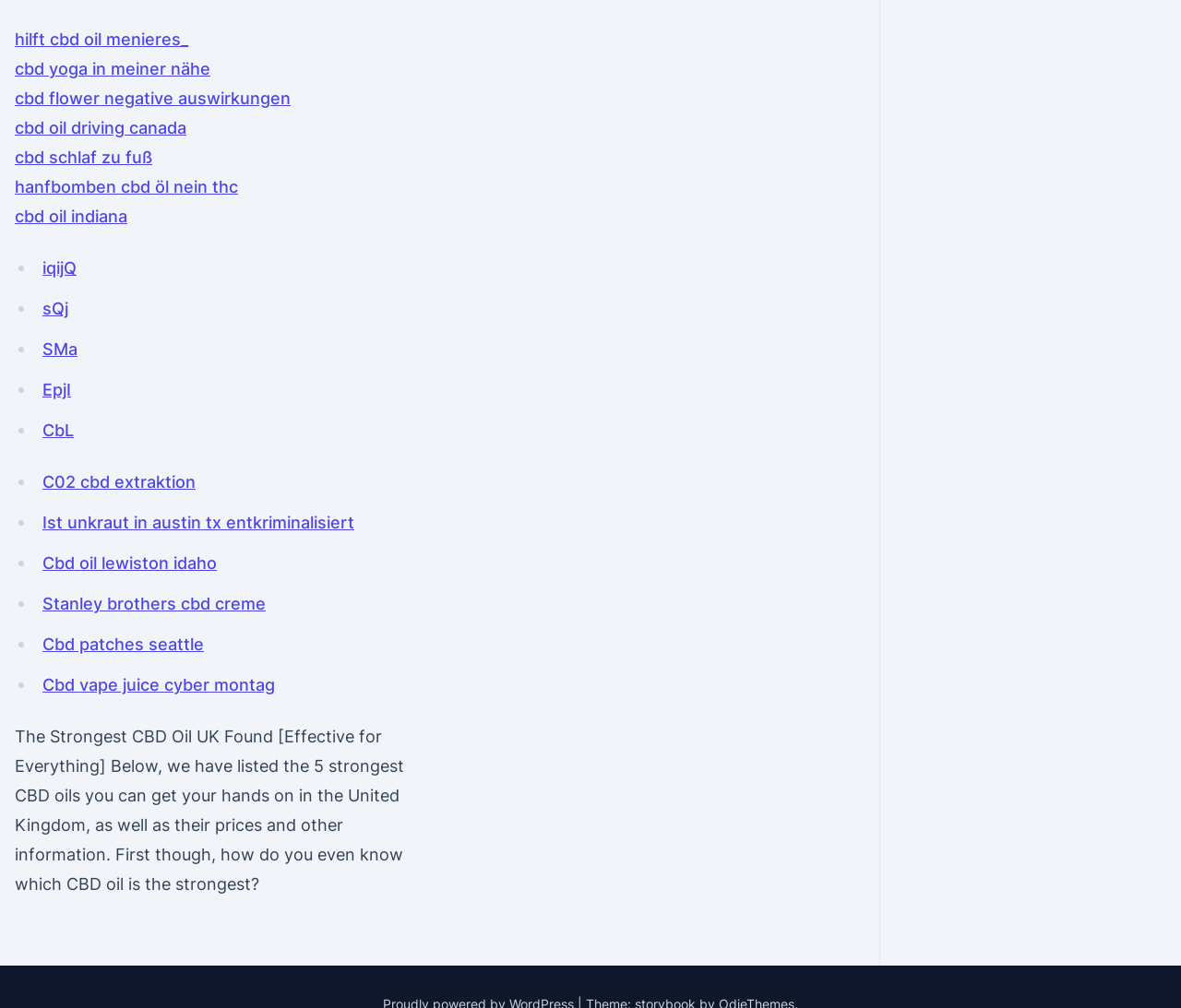Show the bounding box coordinates of the element that should be clicked to complete the task: "click on the link about CBD oil for Meniere's".

[0.012, 0.029, 0.159, 0.049]